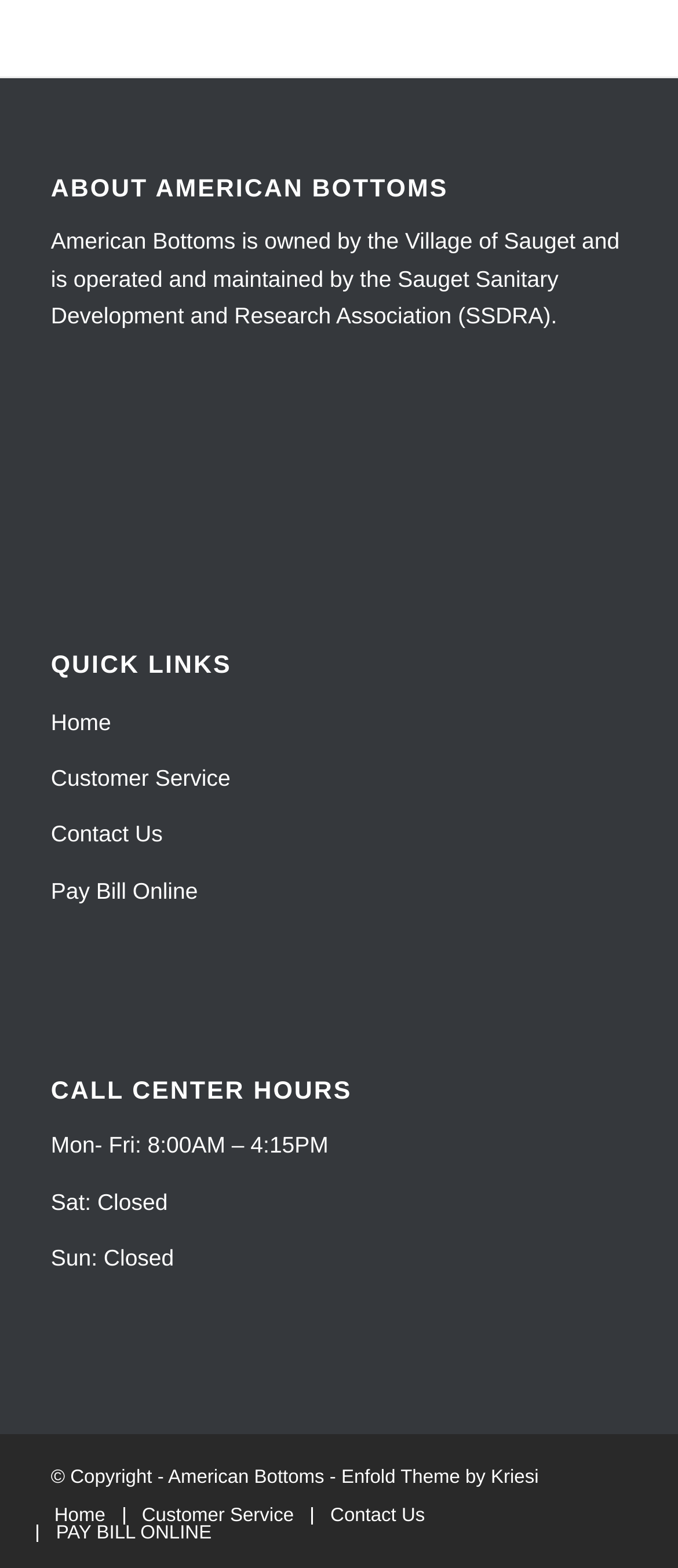Use a single word or phrase to answer the question:
What is the name of the organization that owns American Bottoms?

Village of Sauget